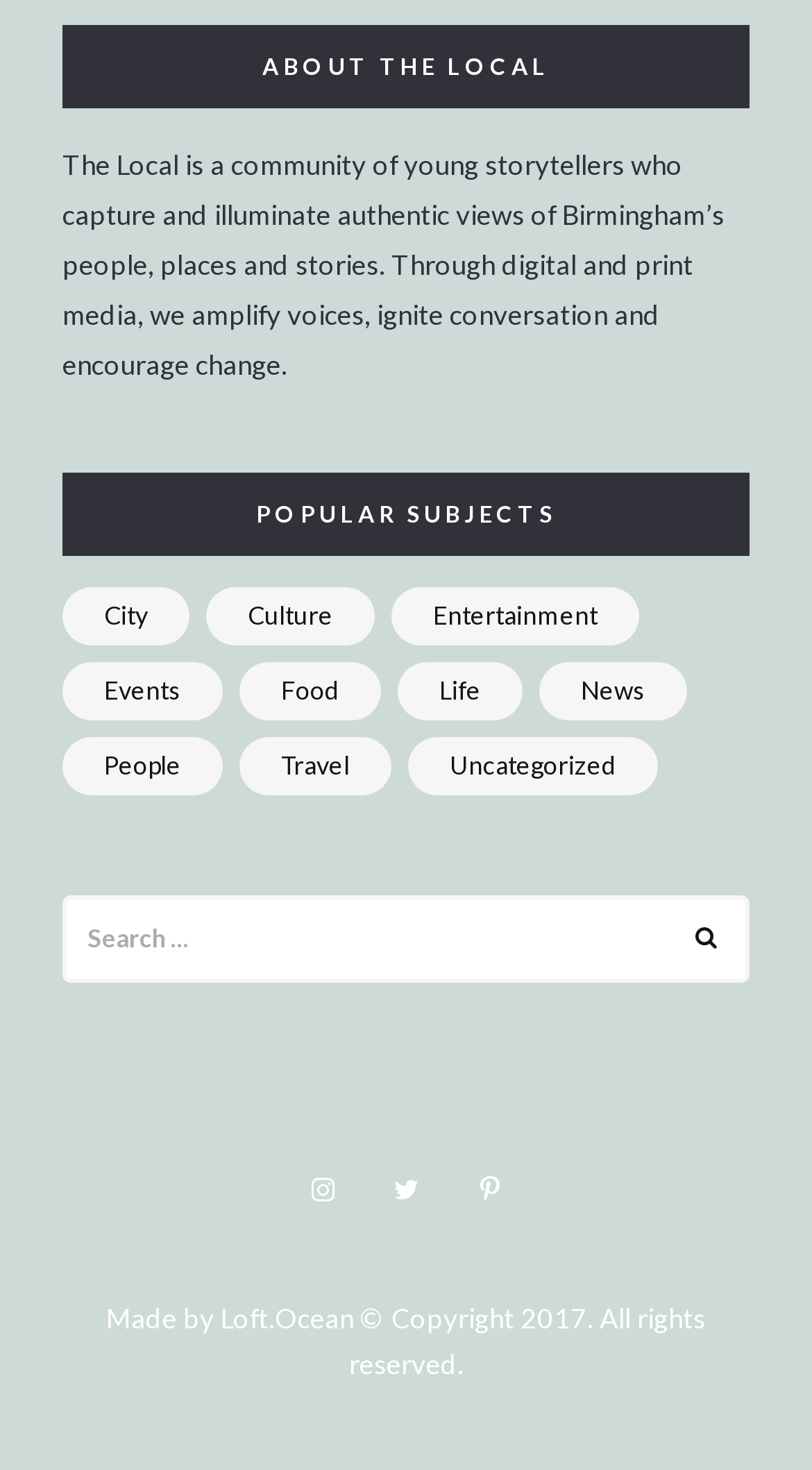Please determine the bounding box coordinates, formatted as (top-left x, top-left y, bottom-right x, bottom-right y), with all values as floating point numbers between 0 and 1. Identify the bounding box of the region described as: Search

[0.815, 0.609, 0.923, 0.668]